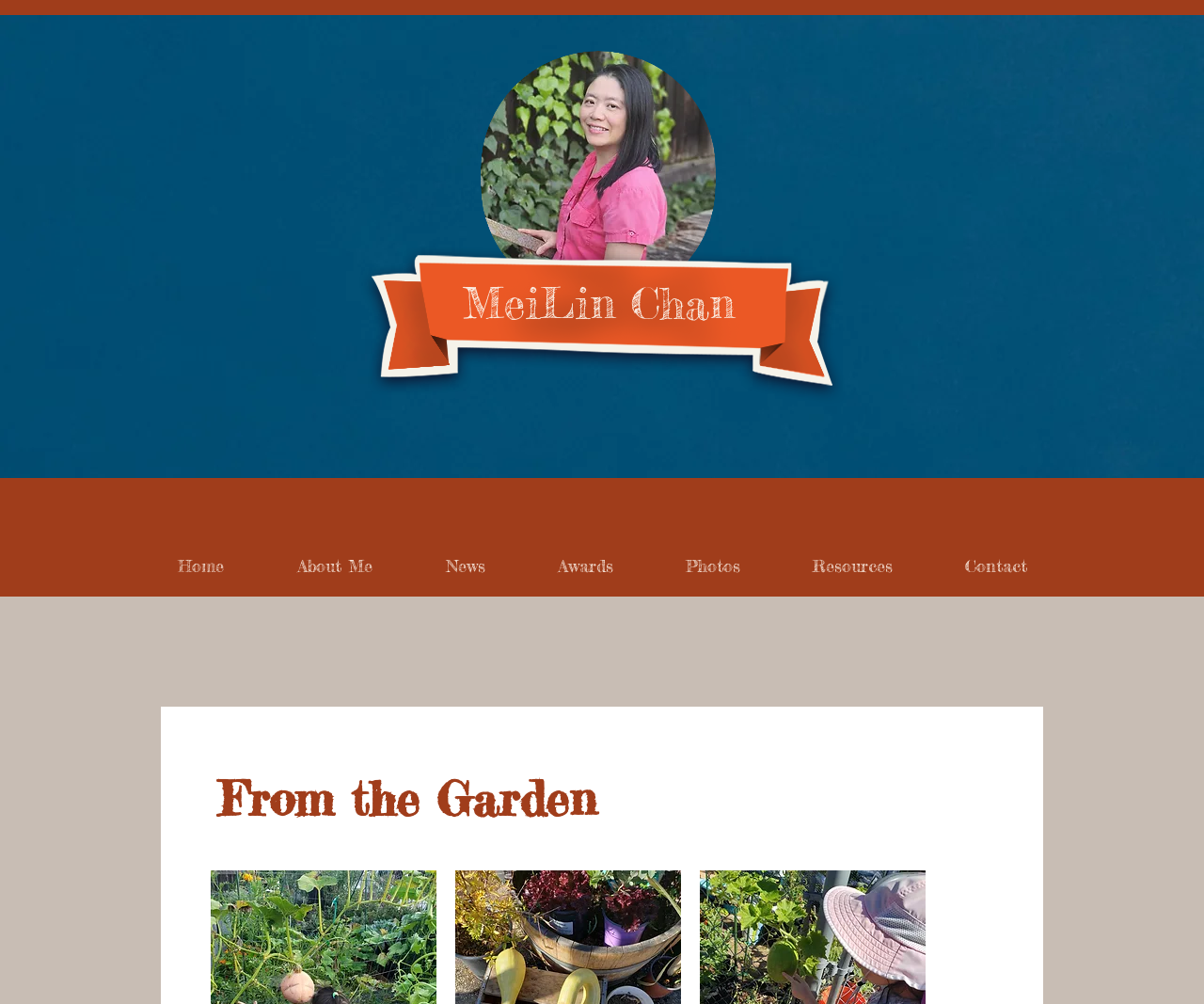Provide the bounding box coordinates for the specified HTML element described in this description: "Warren Buffett". The coordinates should be four float numbers ranging from 0 to 1, in the format [left, top, right, bottom].

None